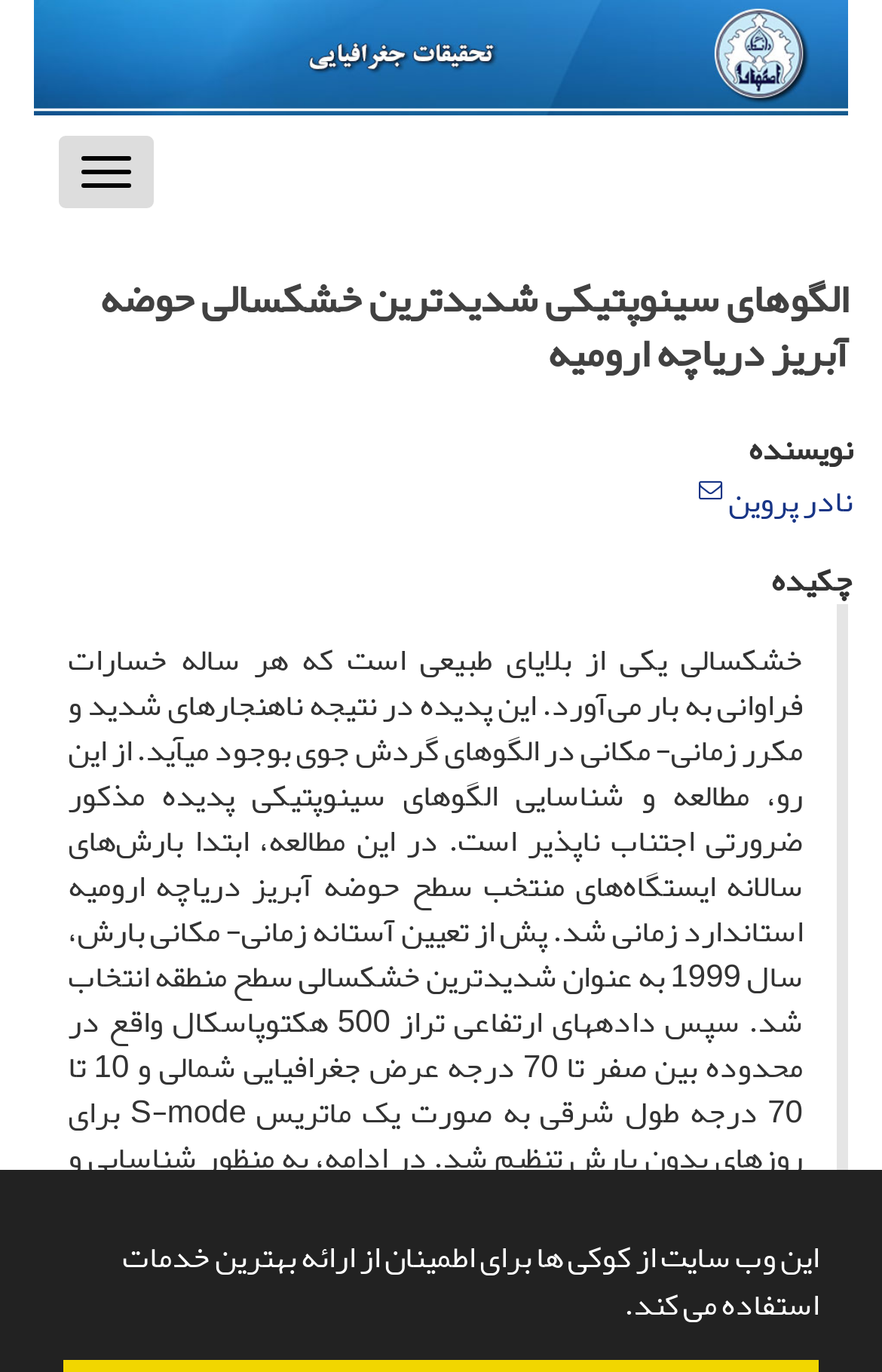Craft a detailed narrative of the webpage's structure and content.

The webpage appears to be an article or research paper about severe droughts in the Urmia Lake basin. At the top of the page, there is a large image that spans almost the entire width of the page. Below the image, there is a heading that matches the title of the webpage, "الگوهای سینوپتیکی شدیدترین خشکسالی حوضه آبریز دریاچه ارومیه".

On the top-right corner of the page, there is a button labeled "Toggle navigation". Below this button, there is a section that contains information about the author, including the text "نویسنده" (meaning "author" in Persian) and a link to the author's name, "نادر پروین". Next to the author's name, there is a superscript icon.

Further down the page, there is a section that appears to be an abstract or summary of the article, marked by the text "چکیده". At the very bottom of the page, there is a notice about the use of cookies on the website, along with a button labeled "learn more about cookies".